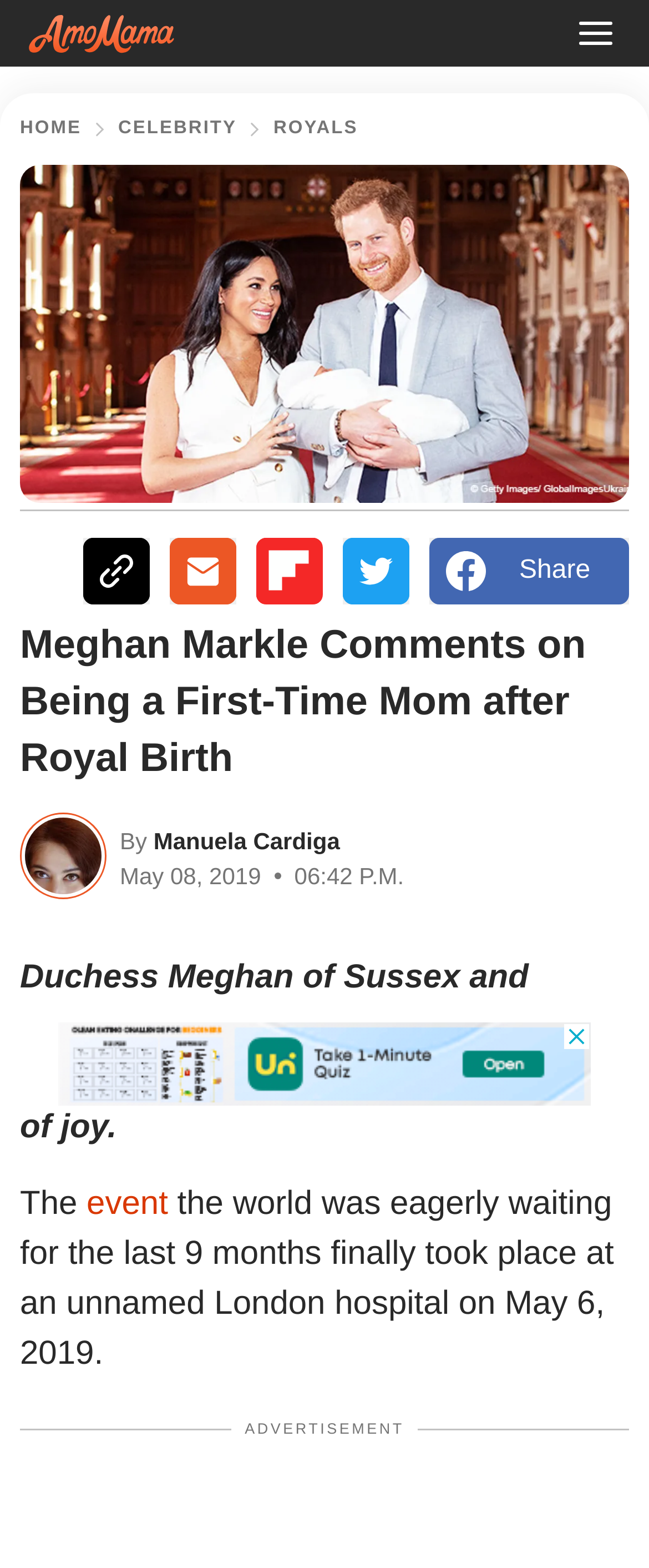Please give a succinct answer to the question in one word or phrase:
When was the article published?

May 08, 2019